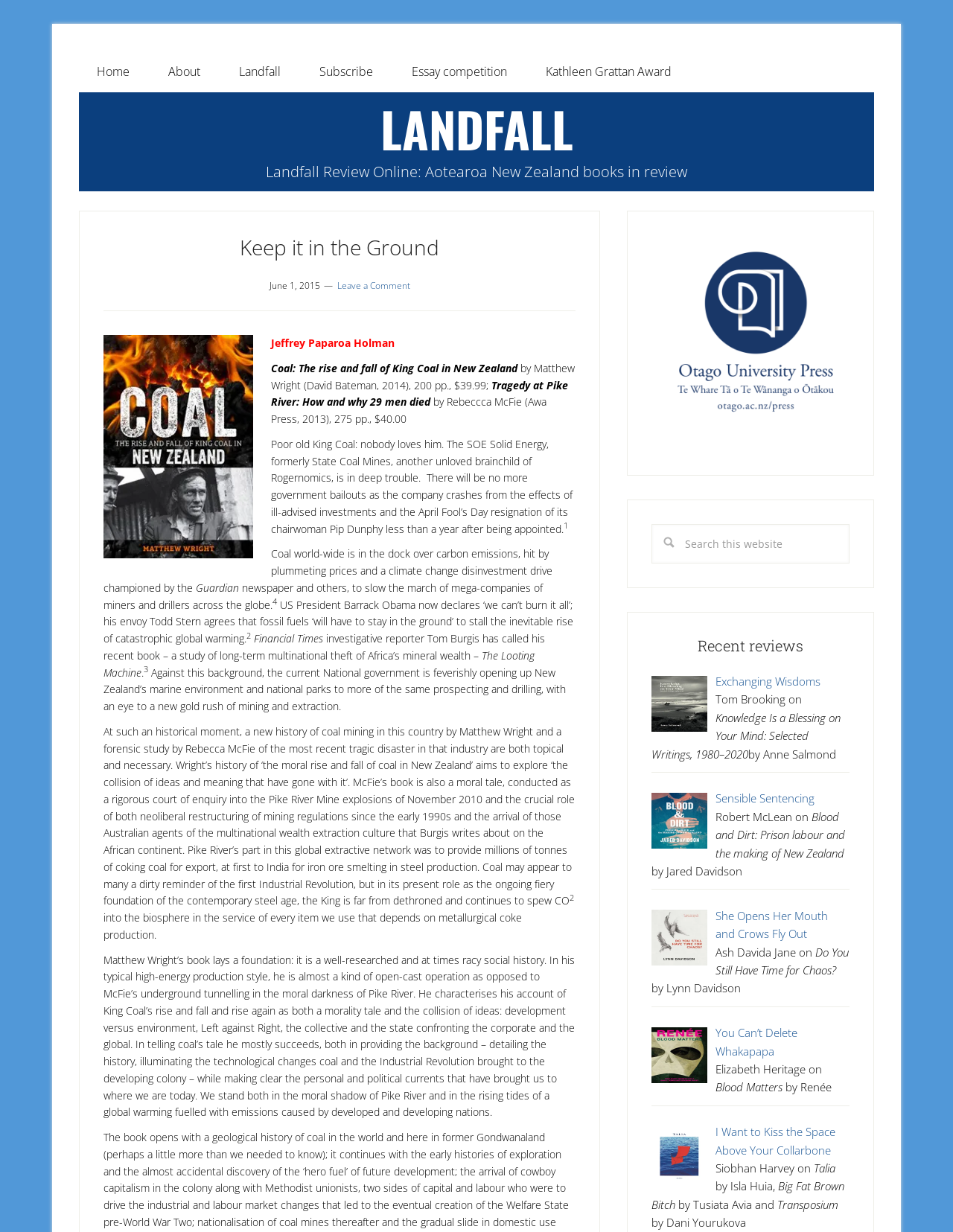Show me the bounding box coordinates of the clickable region to achieve the task as per the instruction: "Click on the 'Get Started' link".

None